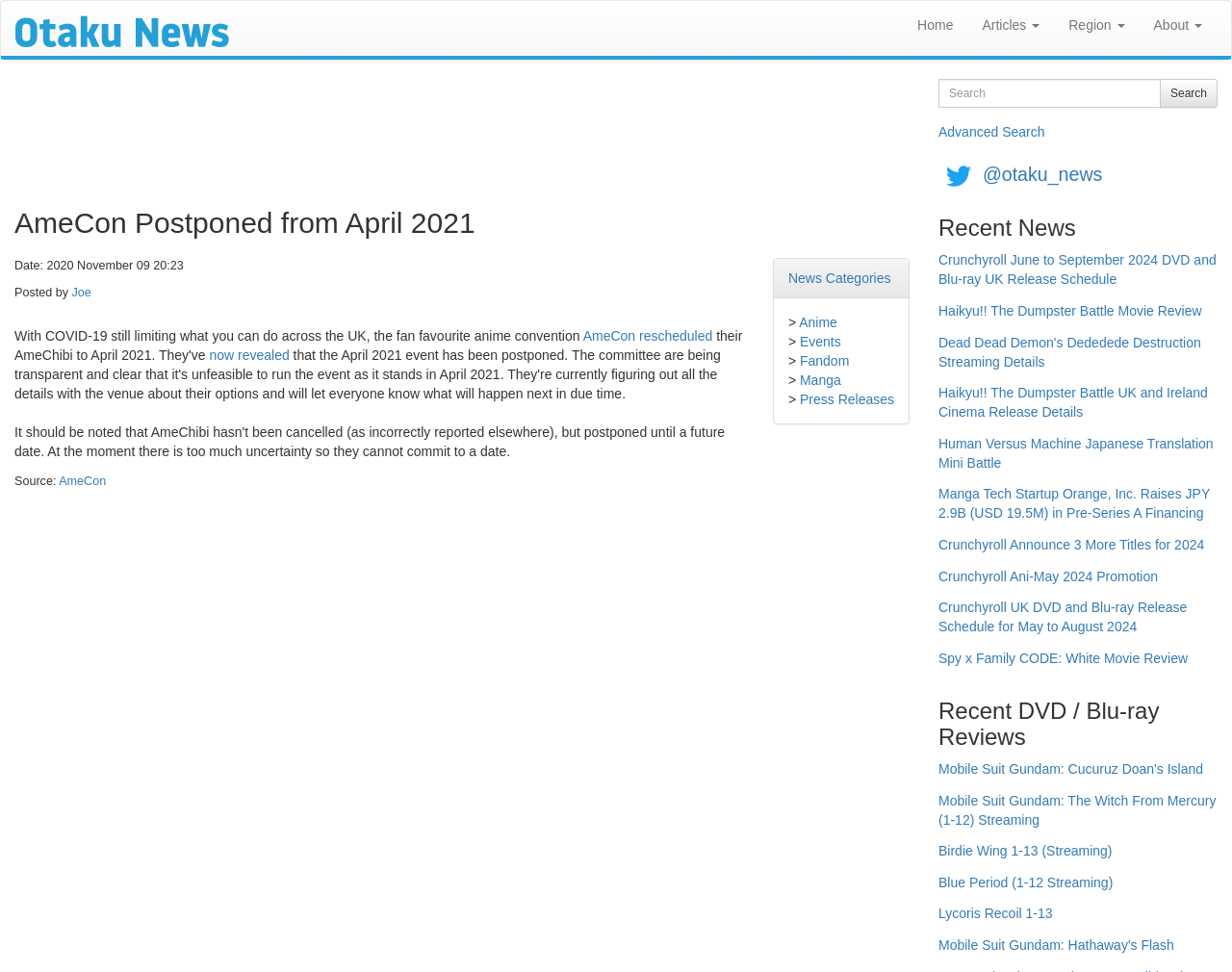Find the bounding box of the web element that fits this description: "Wedding Hire".

None